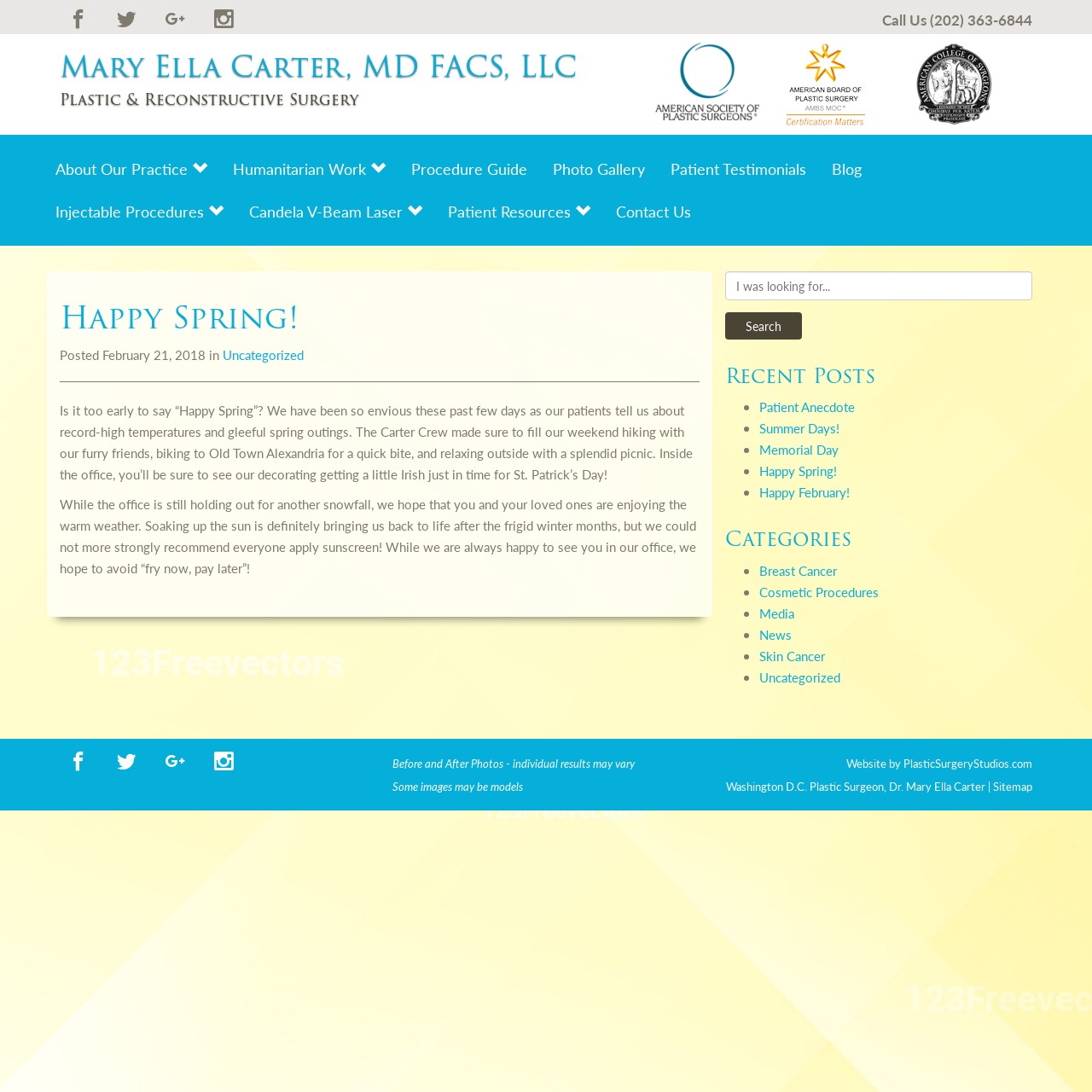Find the bounding box coordinates of the element to click in order to complete the given instruction: "Call the office."

[0.808, 0.008, 0.945, 0.027]